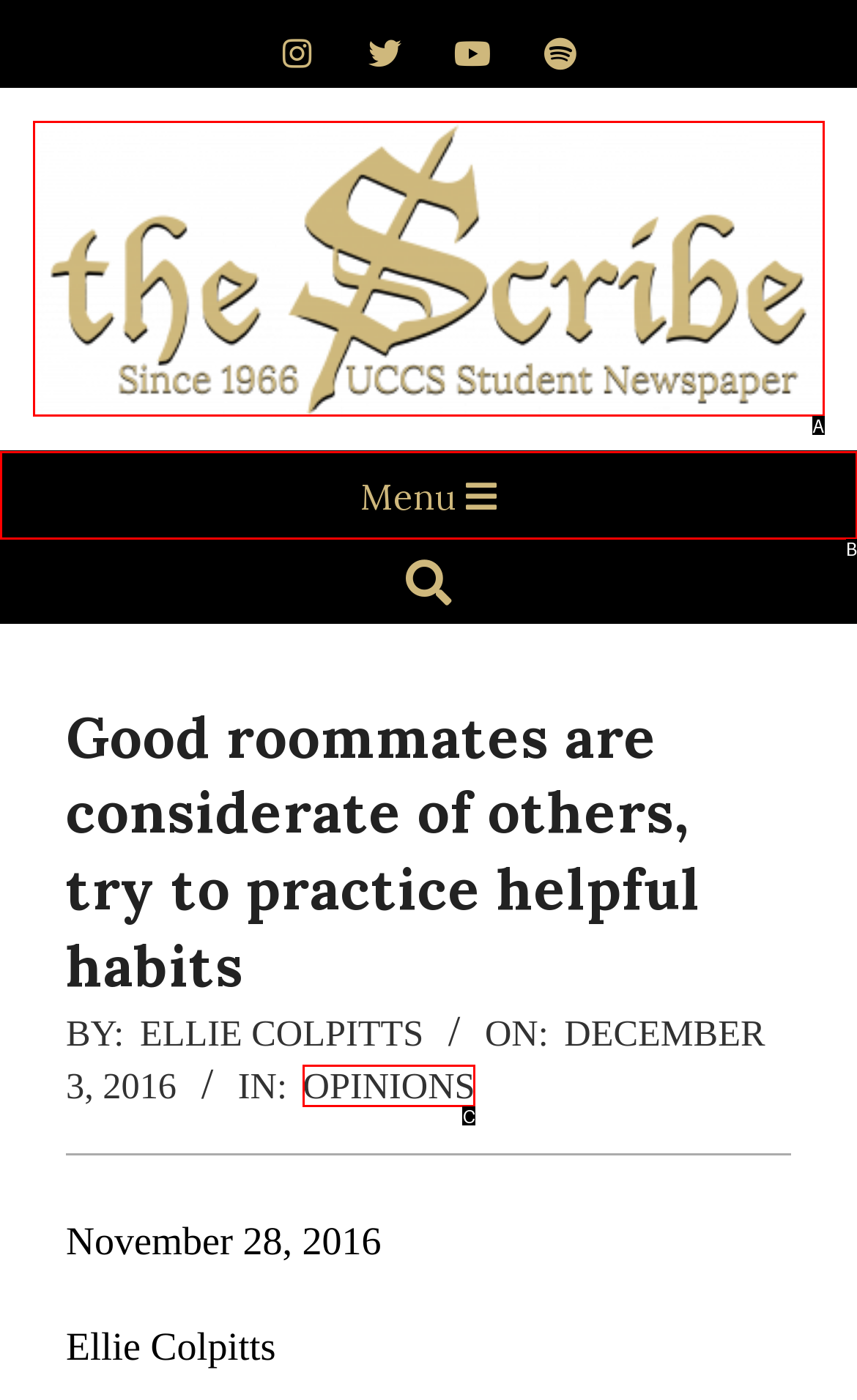Identify the HTML element that best matches the description: Opinions. Provide your answer by selecting the corresponding letter from the given options.

C